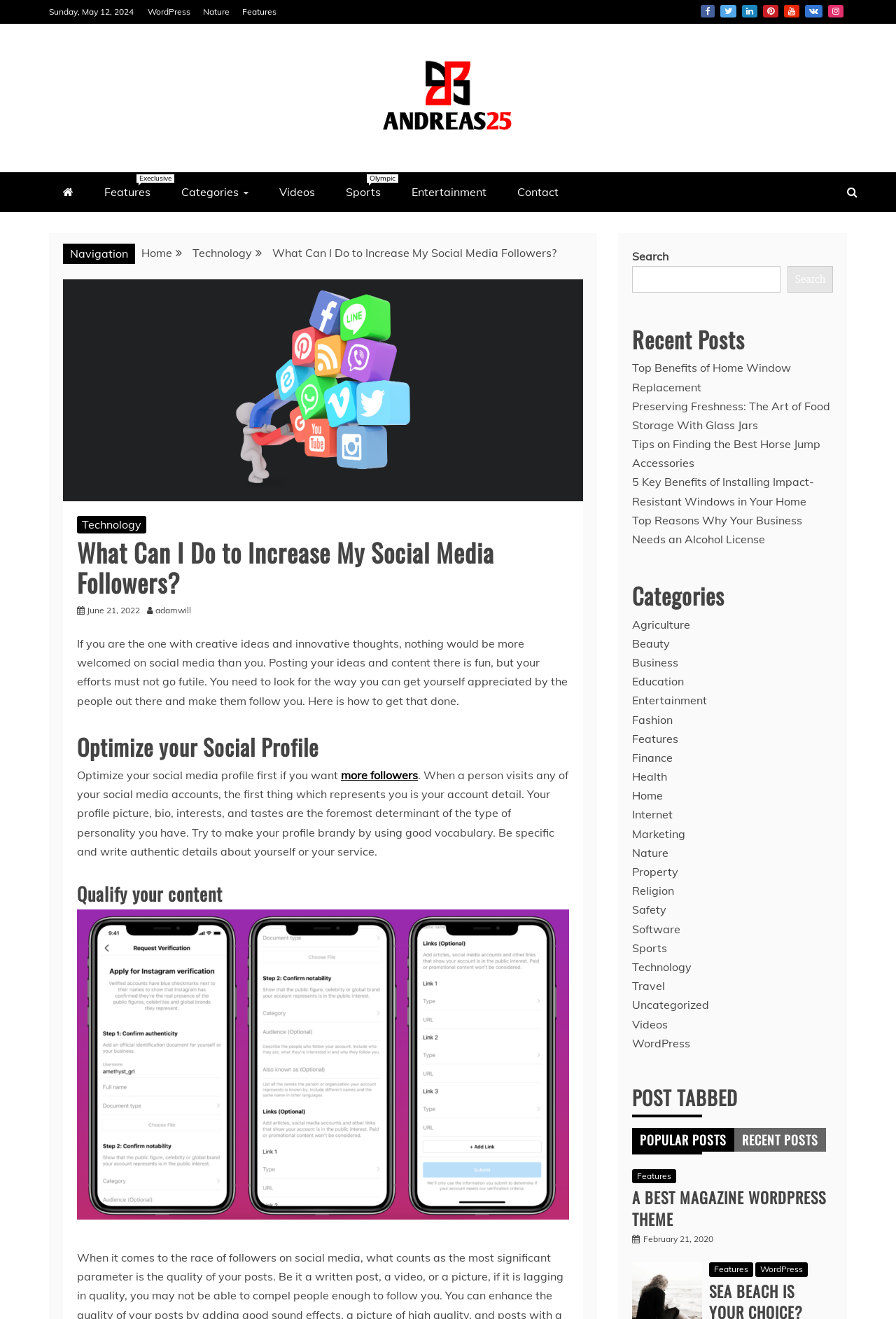Extract the primary headline from the webpage and present its text.

What Can I Do to Increase My Social Media Followers?